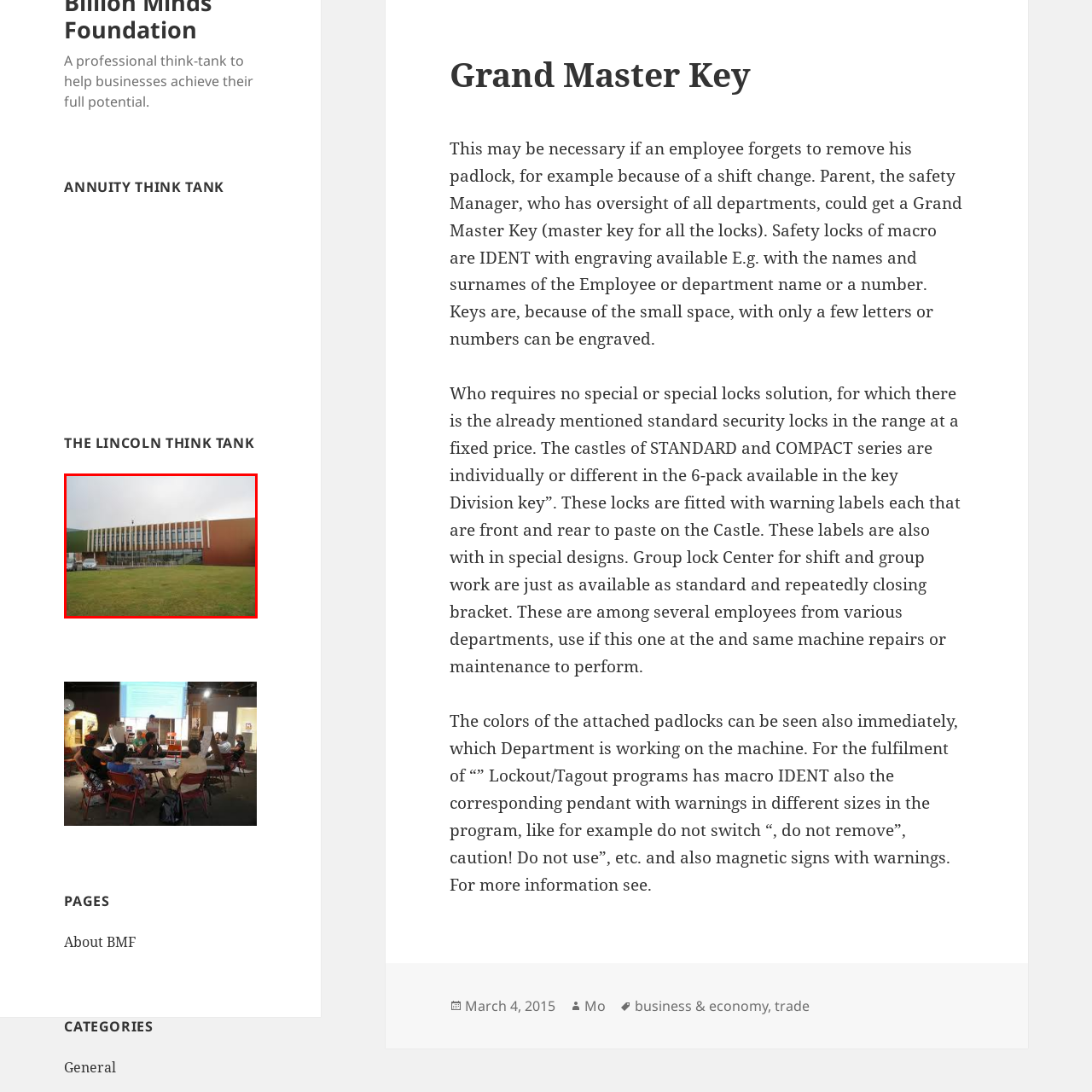View the element within the red boundary, What is the color of the lawn? 
Deliver your response in one word or phrase.

Green